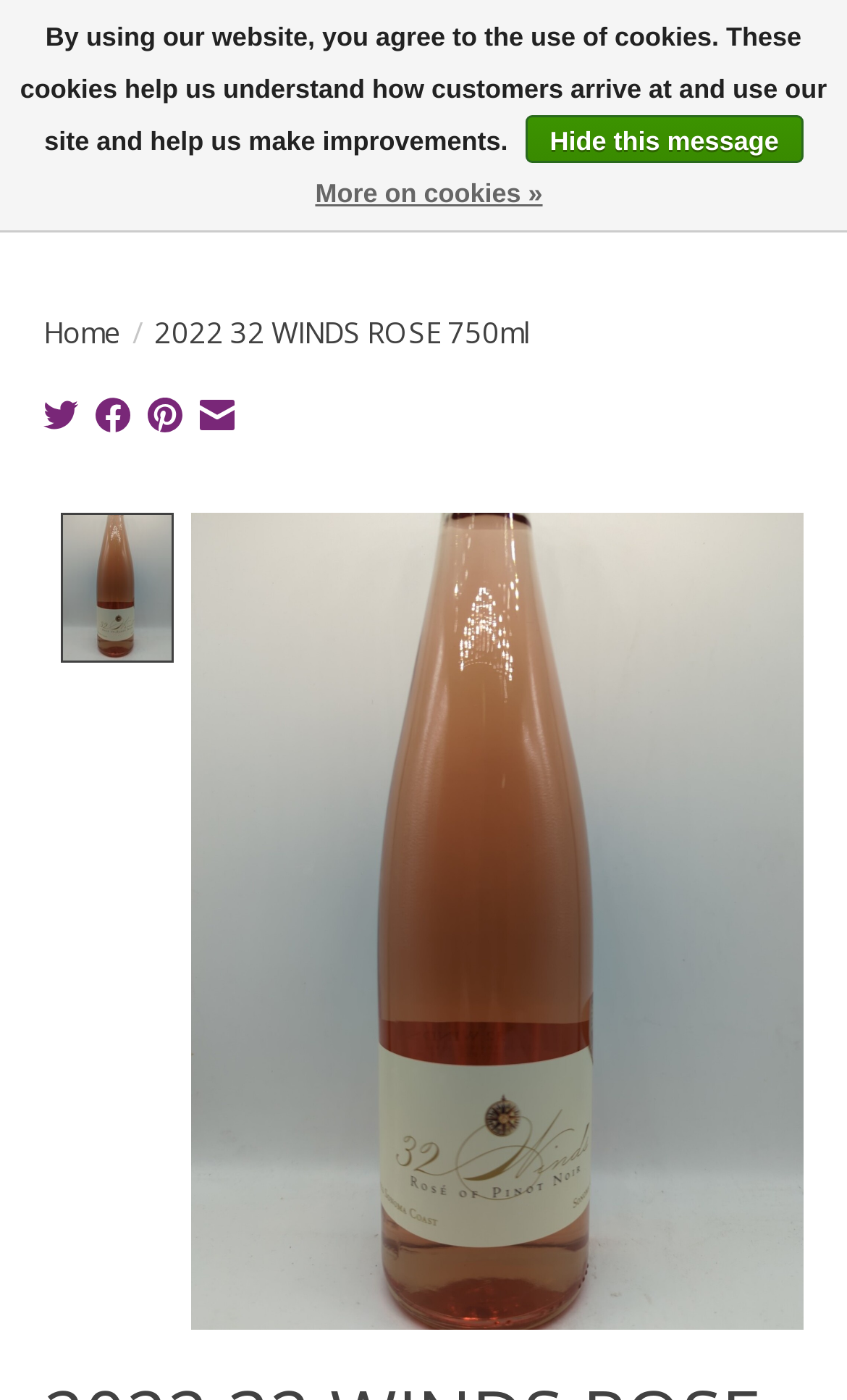What is the purpose of the button with a cart icon?
Provide a detailed answer to the question using information from the image.

The button with a cart icon has a description 'Toggle cart Cart' and is located at the top right corner of the webpage, suggesting that it is used to toggle the cart drawer, allowing users to view and manage their shopping cart.